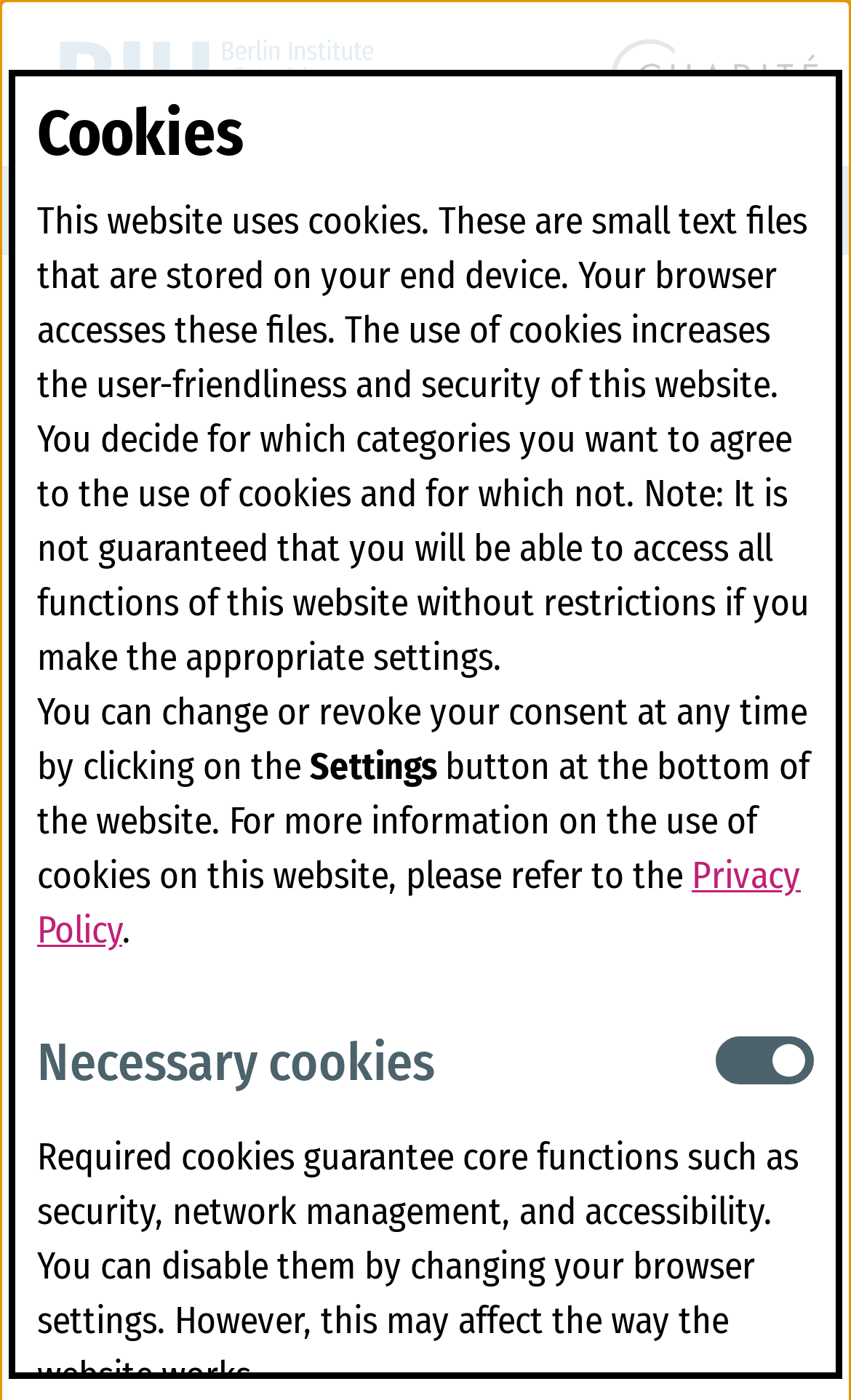Refer to the screenshot and answer the following question in detail:
What is the name of the institute organizing the lecture series?

I found the name of the institute by looking at the static text element under the heading 'Lecture: New directions in population health sciences: from risks to consequences'. The text mentions that the lecture series is organized by the Charité Institute of Public Health (IPH).